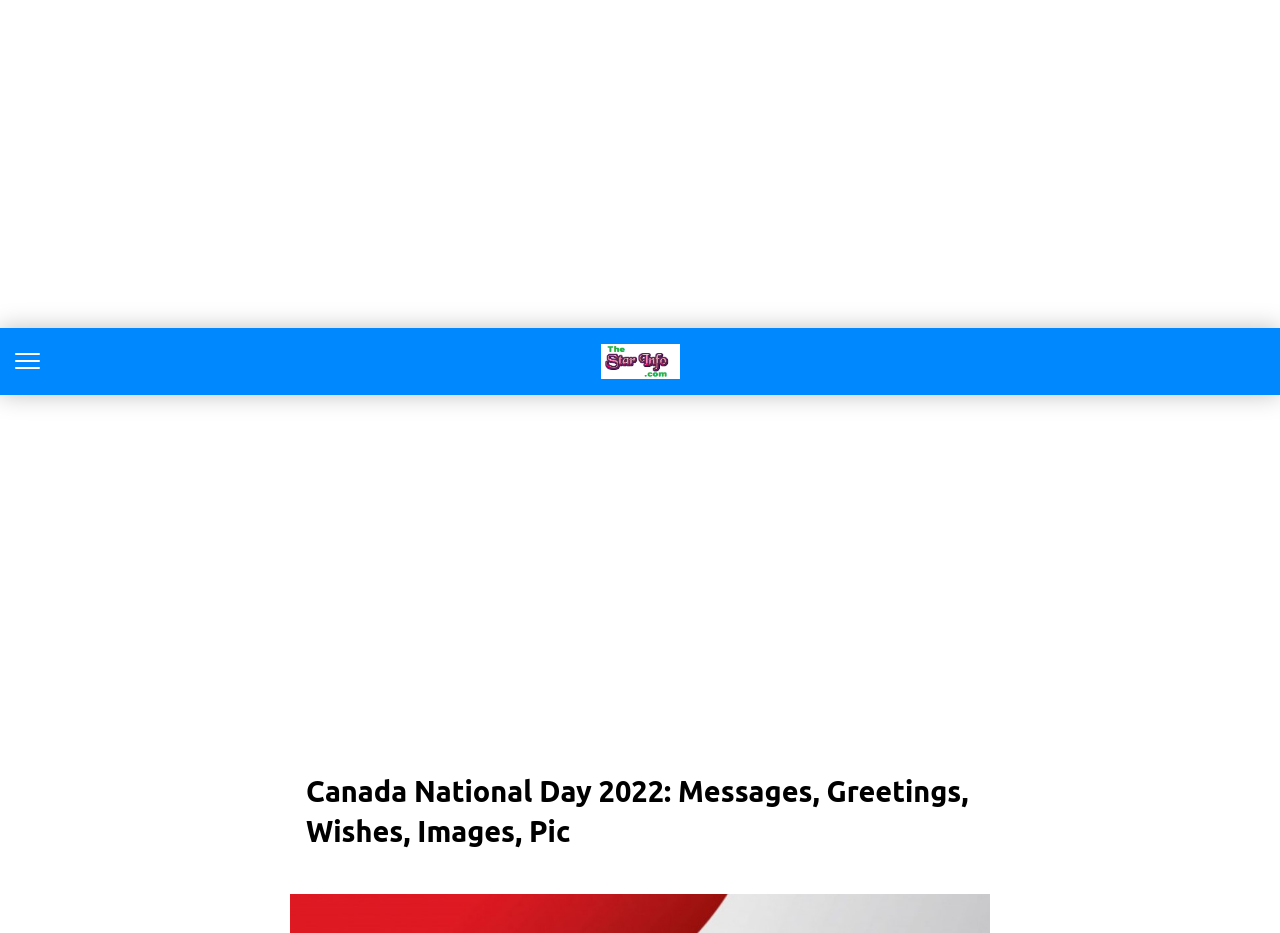Provide the bounding box coordinates of the HTML element this sentence describes: "The Star Info". The bounding box coordinates consist of four float numbers between 0 and 1, i.e., [left, top, right, bottom].

[0.416, 0.369, 0.584, 0.406]